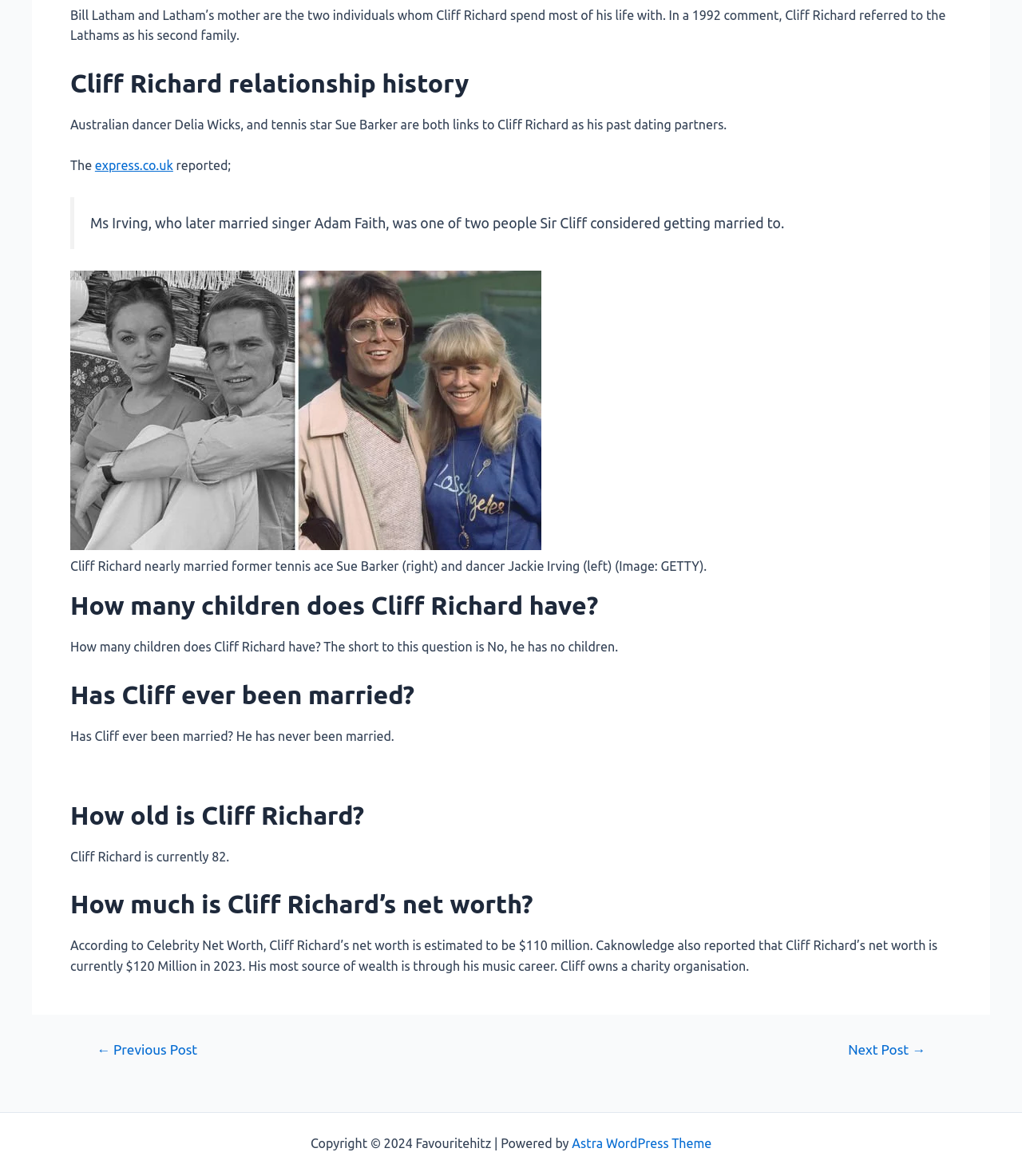Using the provided element description: "Astra WordPress Theme", determine the bounding box coordinates of the corresponding UI element in the screenshot.

[0.56, 0.966, 0.696, 0.979]